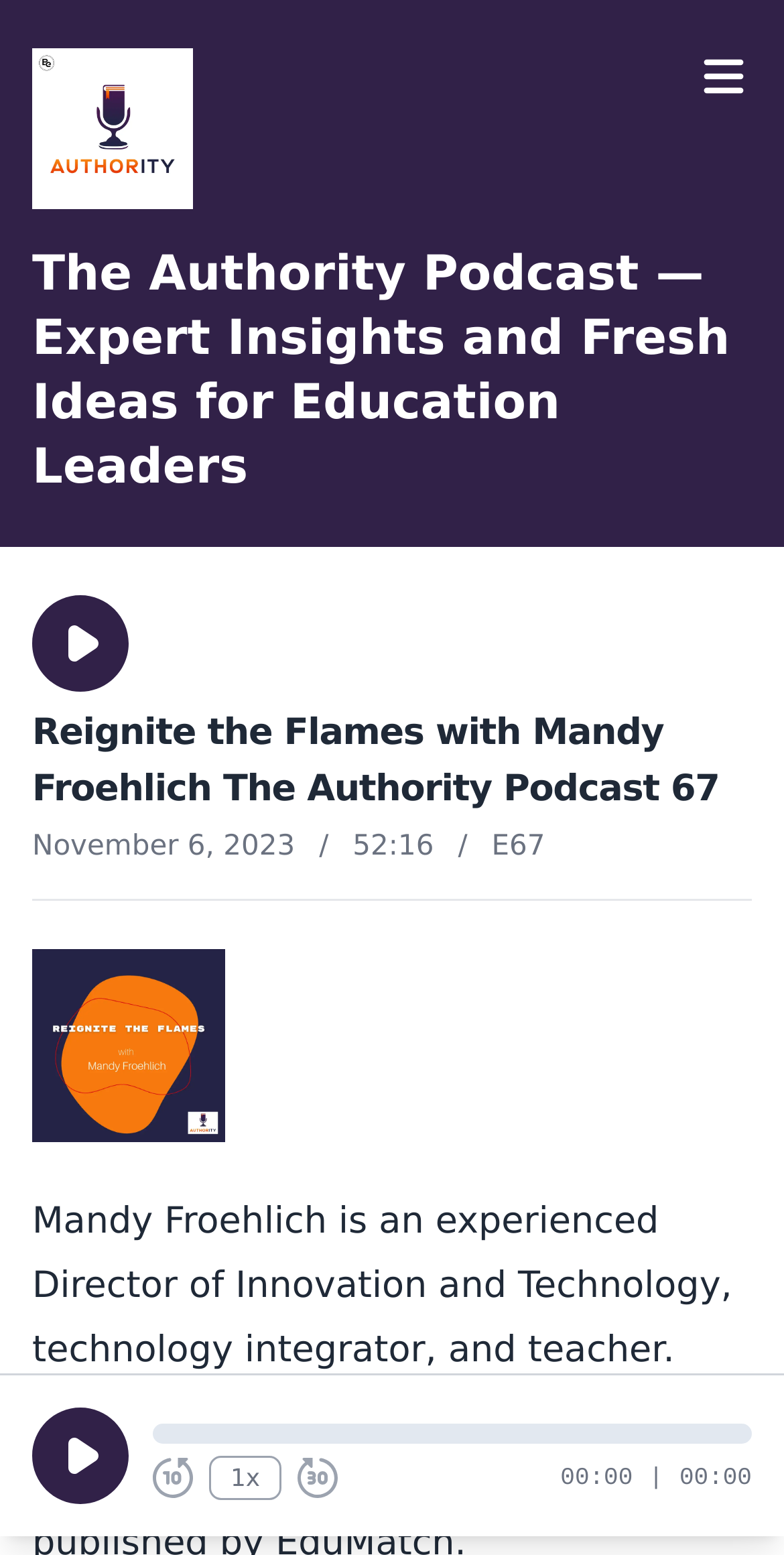Please reply to the following question using a single word or phrase: 
What is the function of the button with the 'play' icon?

Play the podcast